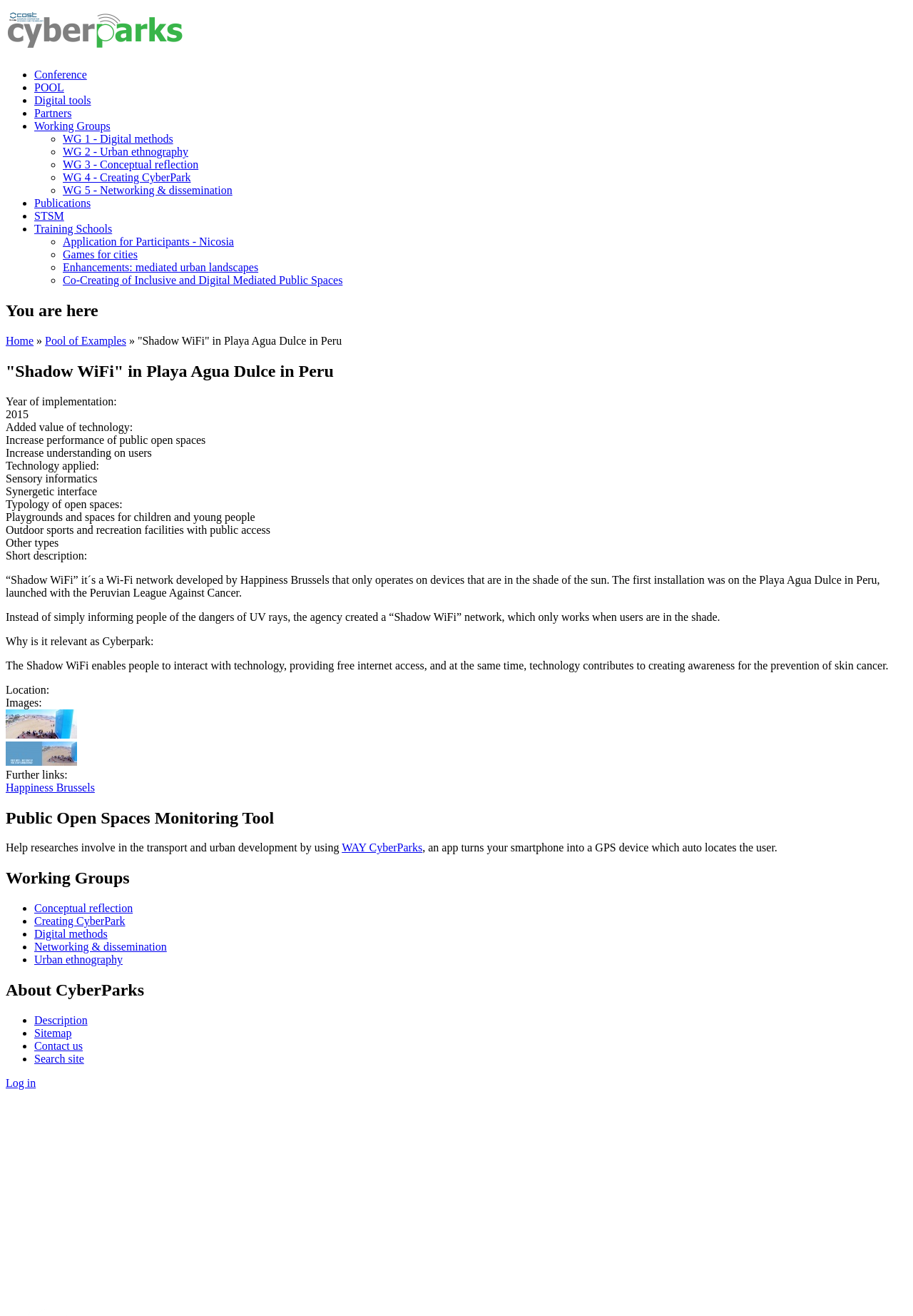Could you specify the bounding box coordinates for the clickable section to complete the following instruction: "Read about 'Shadow WiFi' in Playa Agua Dulce in Peru"?

[0.006, 0.275, 0.994, 0.289]